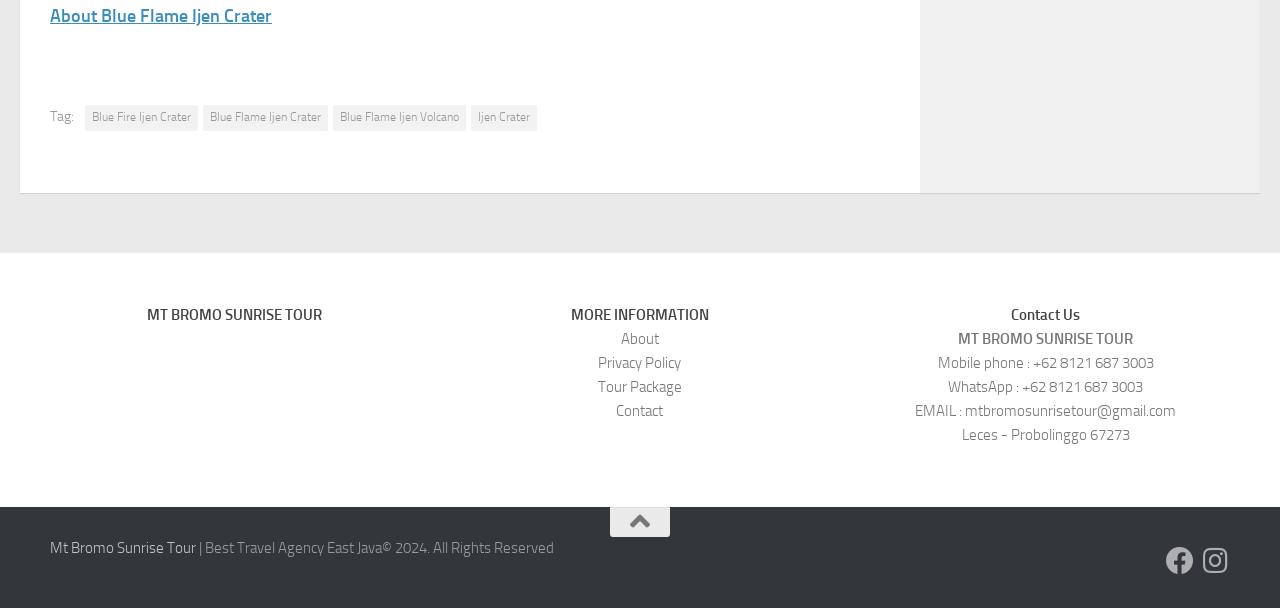Predict the bounding box of the UI element that fits this description: "aria-label="follow Instagram" title="follow Instagram"".

[0.939, 0.899, 0.961, 0.945]